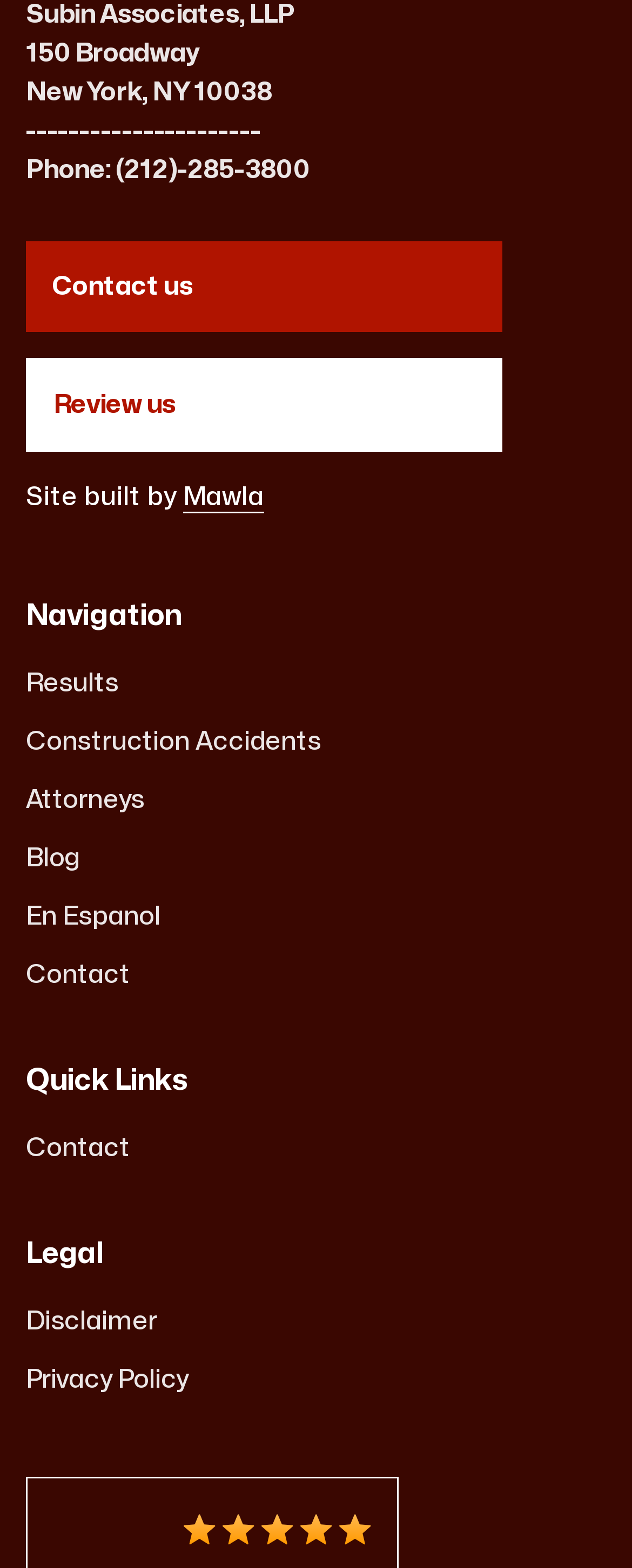Provide the bounding box for the UI element matching this description: "Review us".

[0.041, 0.228, 0.795, 0.288]